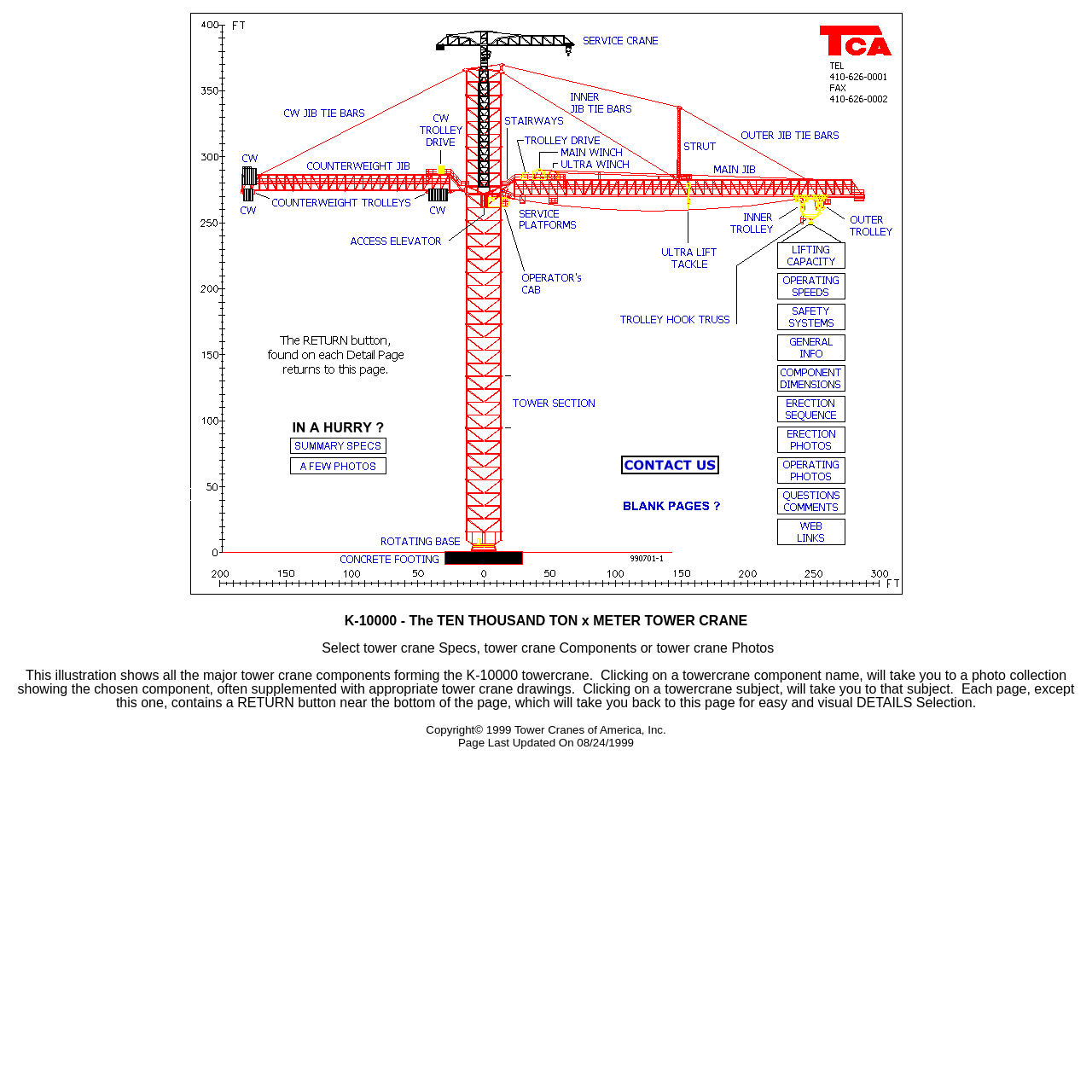What is the purpose of clicking on a tower crane component name?
Based on the image, give a concise answer in the form of a single word or short phrase.

To see a photo collection